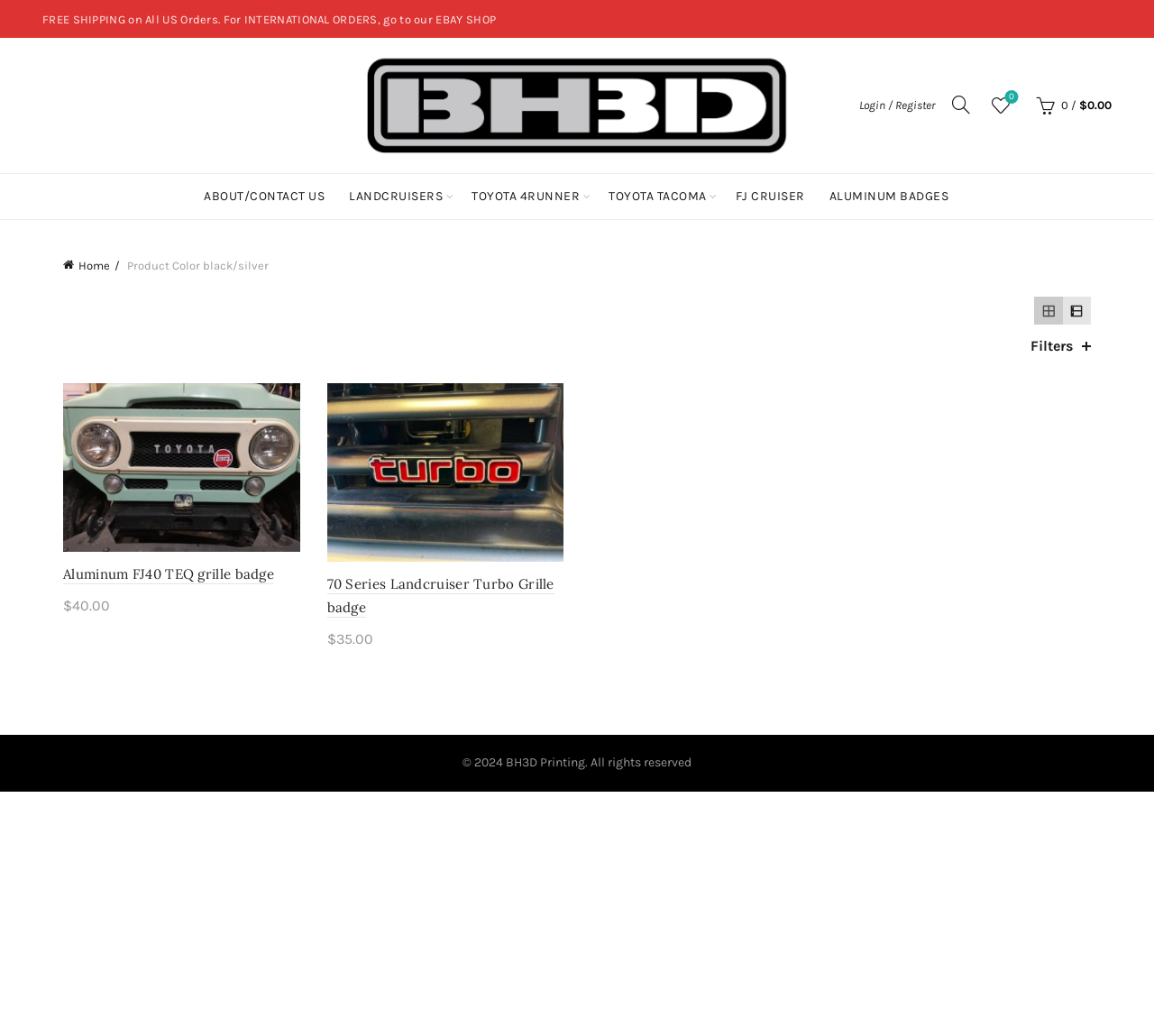Determine the bounding box coordinates for the region that must be clicked to execute the following instruction: "Go to the 'ABOUT/CONTACT US' page".

[0.166, 0.168, 0.291, 0.211]